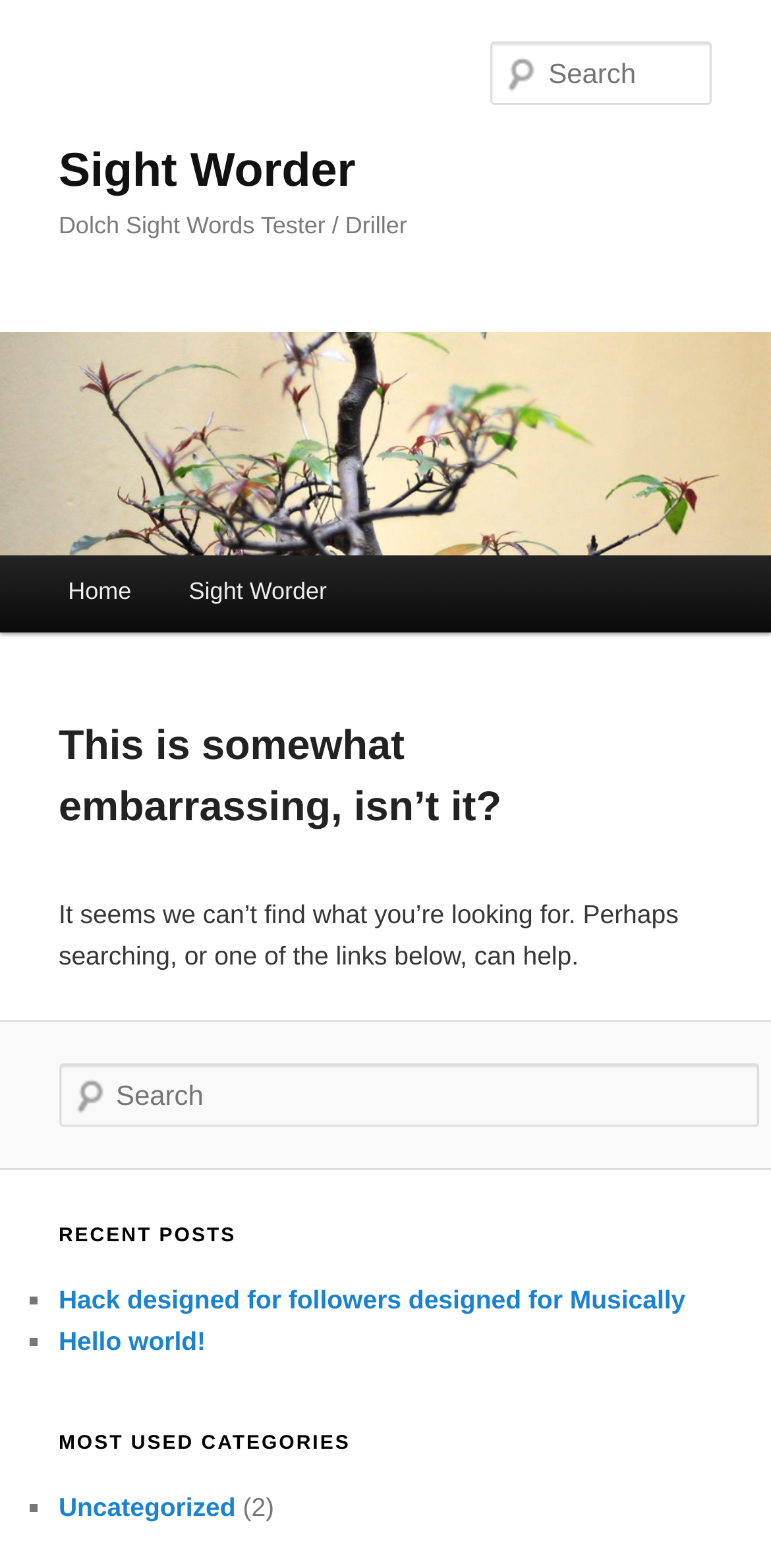Find the bounding box coordinates corresponding to the UI element with the description: "Home". The coordinates should be formatted as [left, top, right, bottom], with values as floats between 0 and 1.

[0.051, 0.353, 0.208, 0.403]